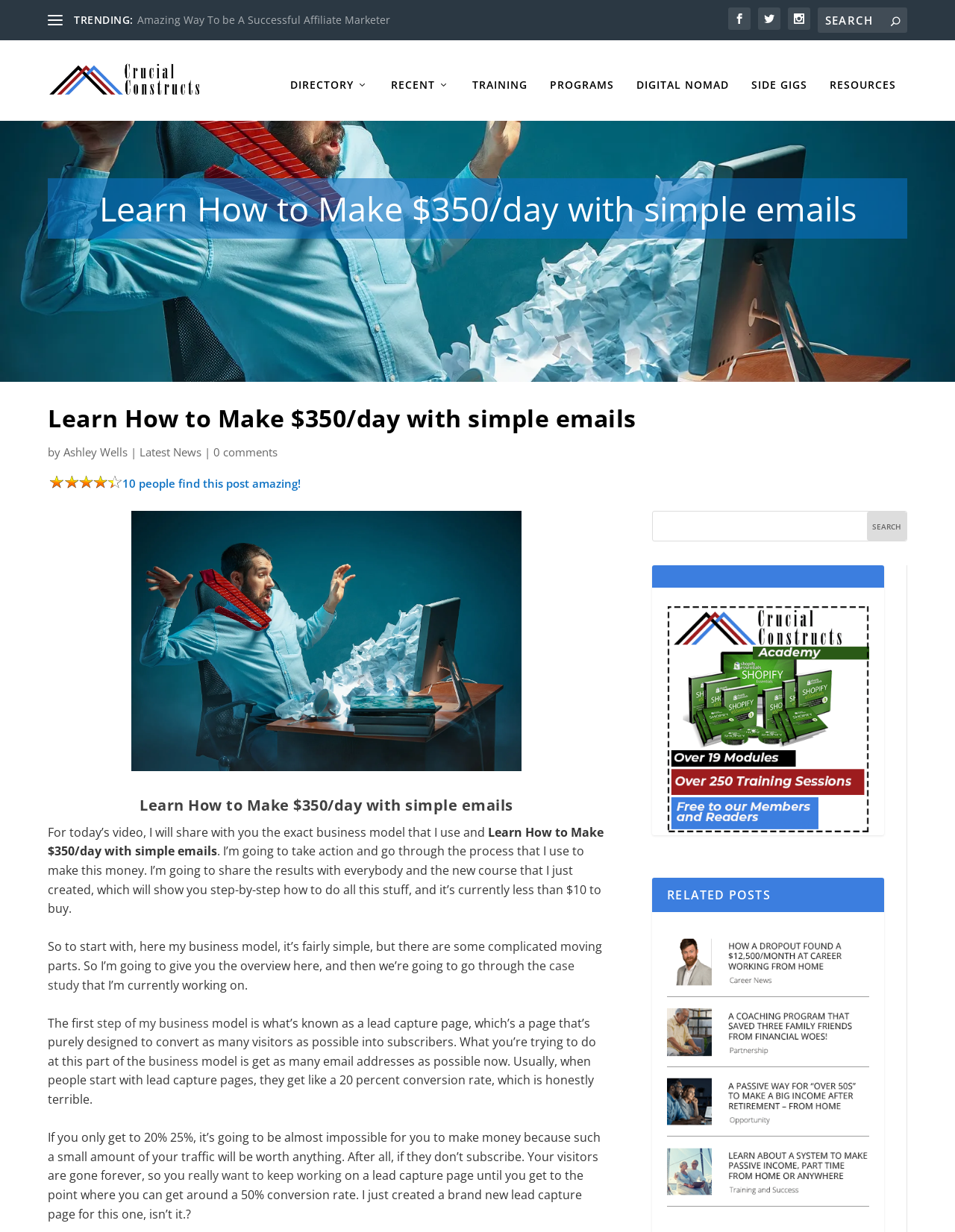Could you specify the bounding box coordinates for the clickable section to complete the following instruction: "Watch the video on making $350 a day"?

[0.138, 0.44, 0.546, 0.651]